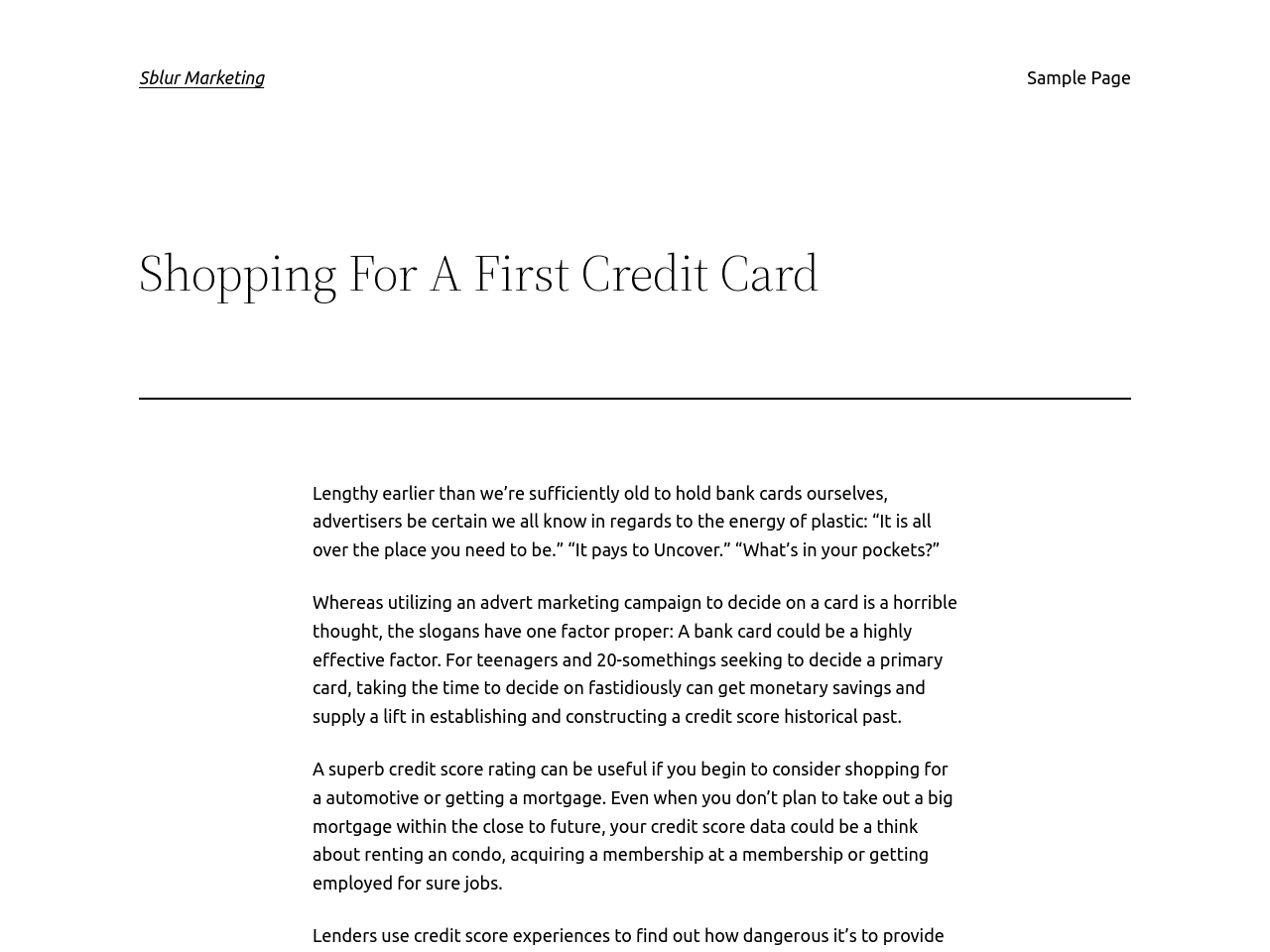Create a detailed summary of the webpage's content and design.

The webpage is about shopping for a first credit card, specifically targeting young individuals. At the top left, there is a heading "Sblur Marketing" which is also a clickable link. On the top right, there is another link "Sample Page". Below the top section, there is a prominent heading "Shopping For A First Credit Card" that spans across the page. 

Underneath the heading, there is a horizontal separator line. The main content of the page consists of three paragraphs of text. The first paragraph discusses how advertisers promote the power of credit cards and how it can be a powerful tool. The second paragraph advises young individuals to choose their first credit card carefully, as it can save them money and help establish a credit history. The third paragraph explains the benefits of having a good credit score, including when buying a car, getting a mortgage, renting an apartment, or even getting a job.

The text is arranged in a single column, with each paragraph positioned below the previous one. There are no images on the page. The overall layout is simple and easy to follow, with clear headings and concise text.